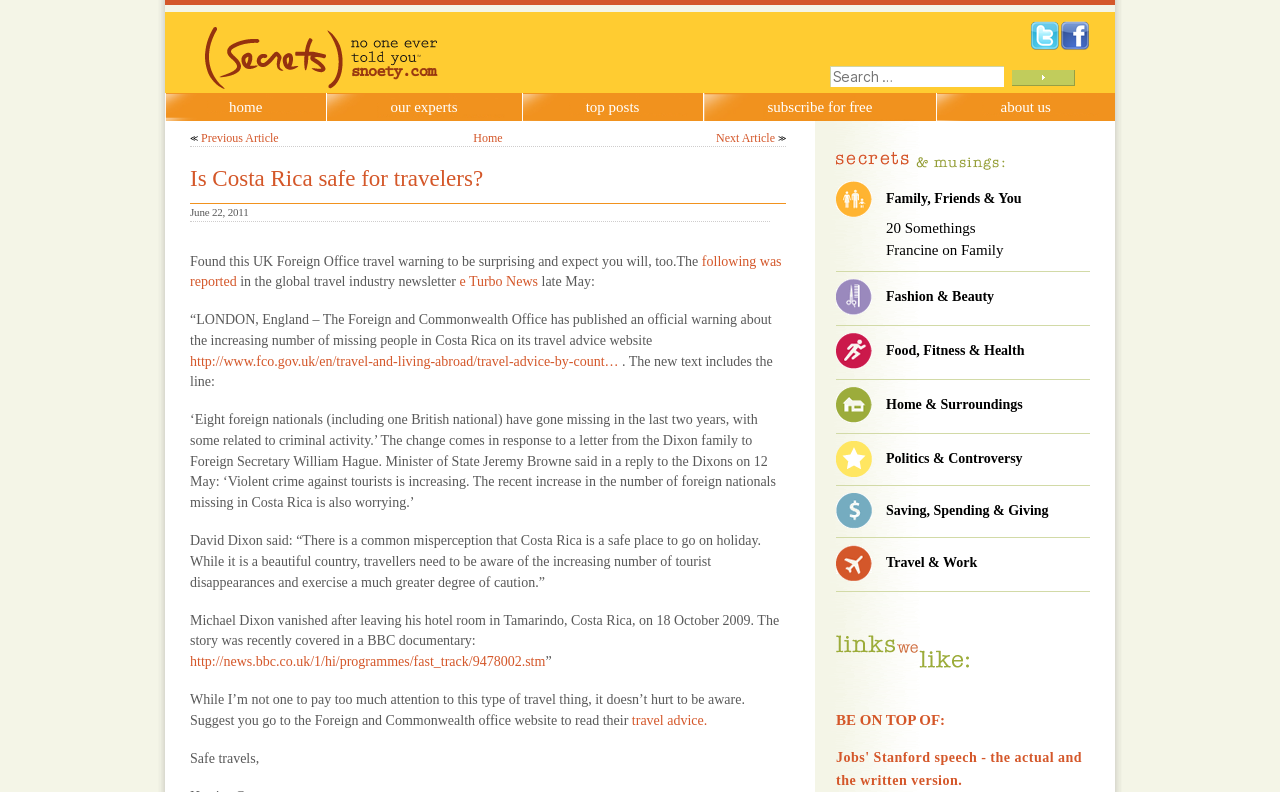Please identify the bounding box coordinates of the element's region that I should click in order to complete the following instruction: "Explore the category of Travel & Work". The bounding box coordinates consist of four float numbers between 0 and 1, i.e., [left, top, right, bottom].

[0.692, 0.688, 0.852, 0.734]